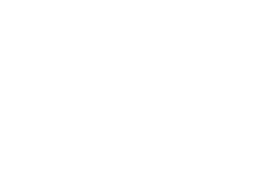Elaborate on all the elements present in the image.

This image features a stylish and elegant gold bracelet adorned with a delicate pink glass bead, beautifully crafted for a refined accessory choice. It is part of a collection displayed under the 'RELATED PRODUCTS' section, highlighting similar jewelry options. The bracelet is featured in a design that caters to those seeking a combination of sophistication and playfulness, making it perfect for both everyday wear and special occasions. The bracelet's polished gold finish complements the soft hue of the pink glass bead, creating a harmonious blend that radiates charm and elegance.